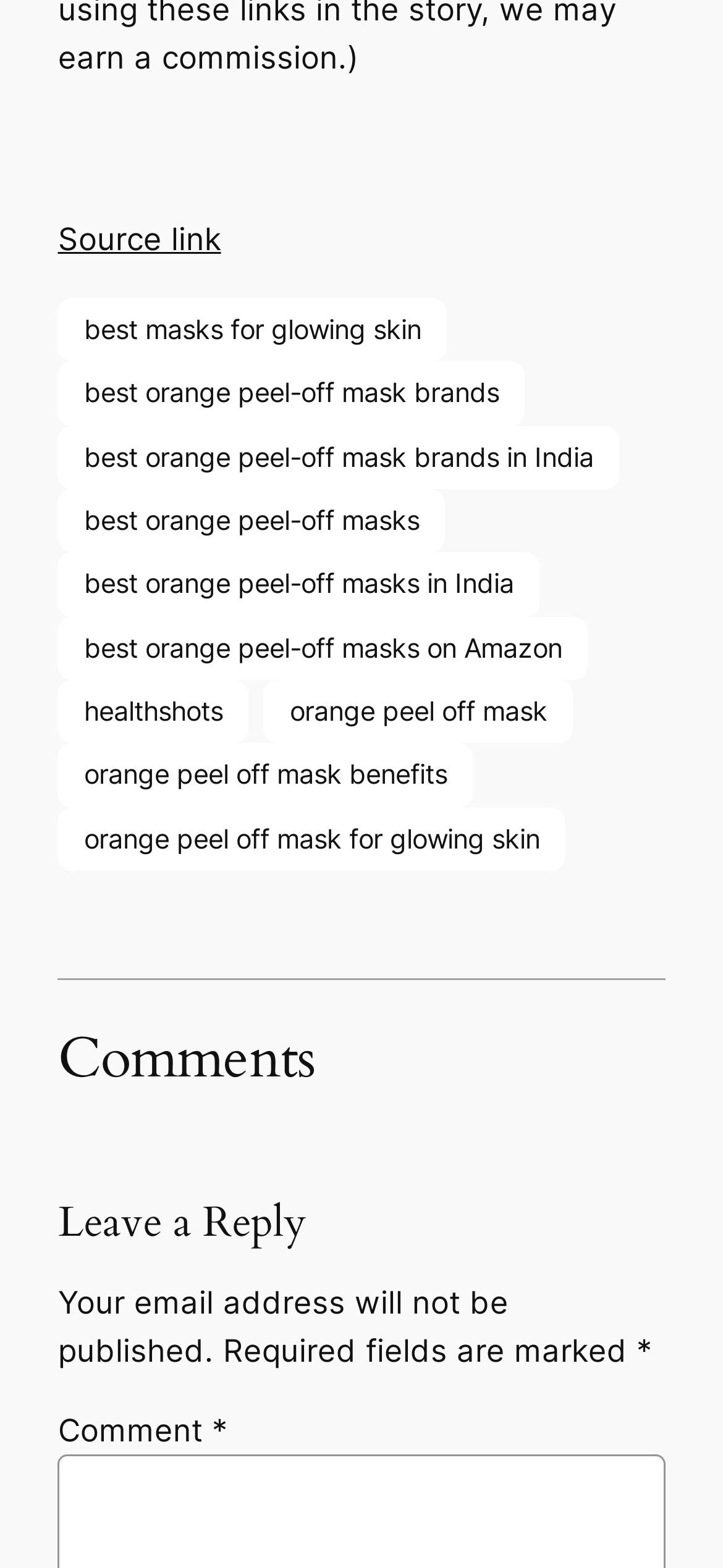Please find the bounding box coordinates of the element that needs to be clicked to perform the following instruction: "Click on the link to learn about the best masks for glowing skin". The bounding box coordinates should be four float numbers between 0 and 1, represented as [left, top, right, bottom].

[0.08, 0.19, 0.618, 0.231]